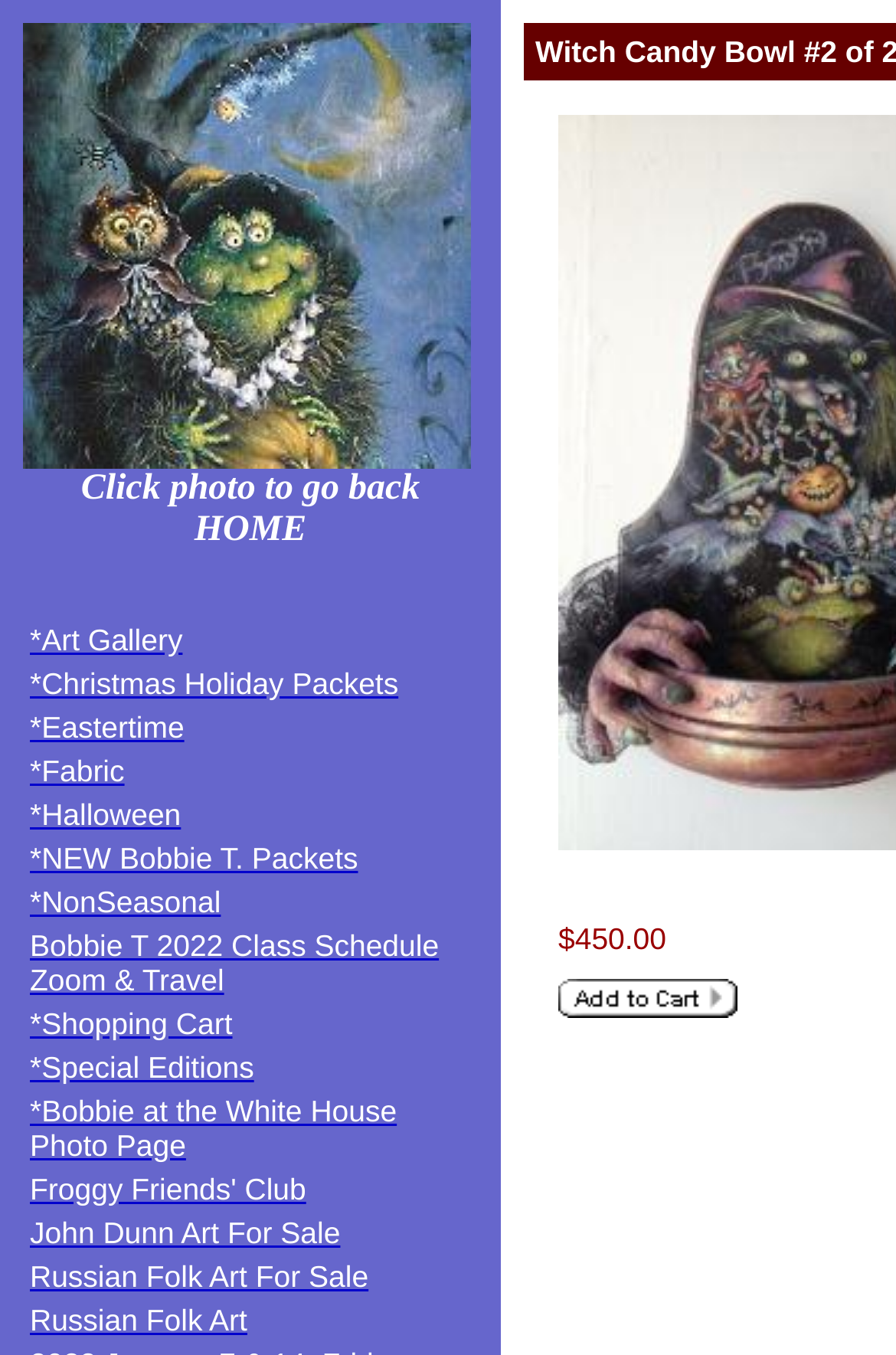Identify the bounding box coordinates of the clickable region to carry out the given instruction: "Check Shopping Cart".

[0.033, 0.741, 0.259, 0.77]